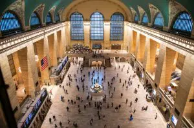Please provide a comprehensive answer to the question below using the information from the image: What is the purpose of Grand Central Terminal?

The caption highlights the terminal's role as a central hub of transportation and activity, indicating that it serves as a key location for commuters and travelers to move through the city and engage in various activities.